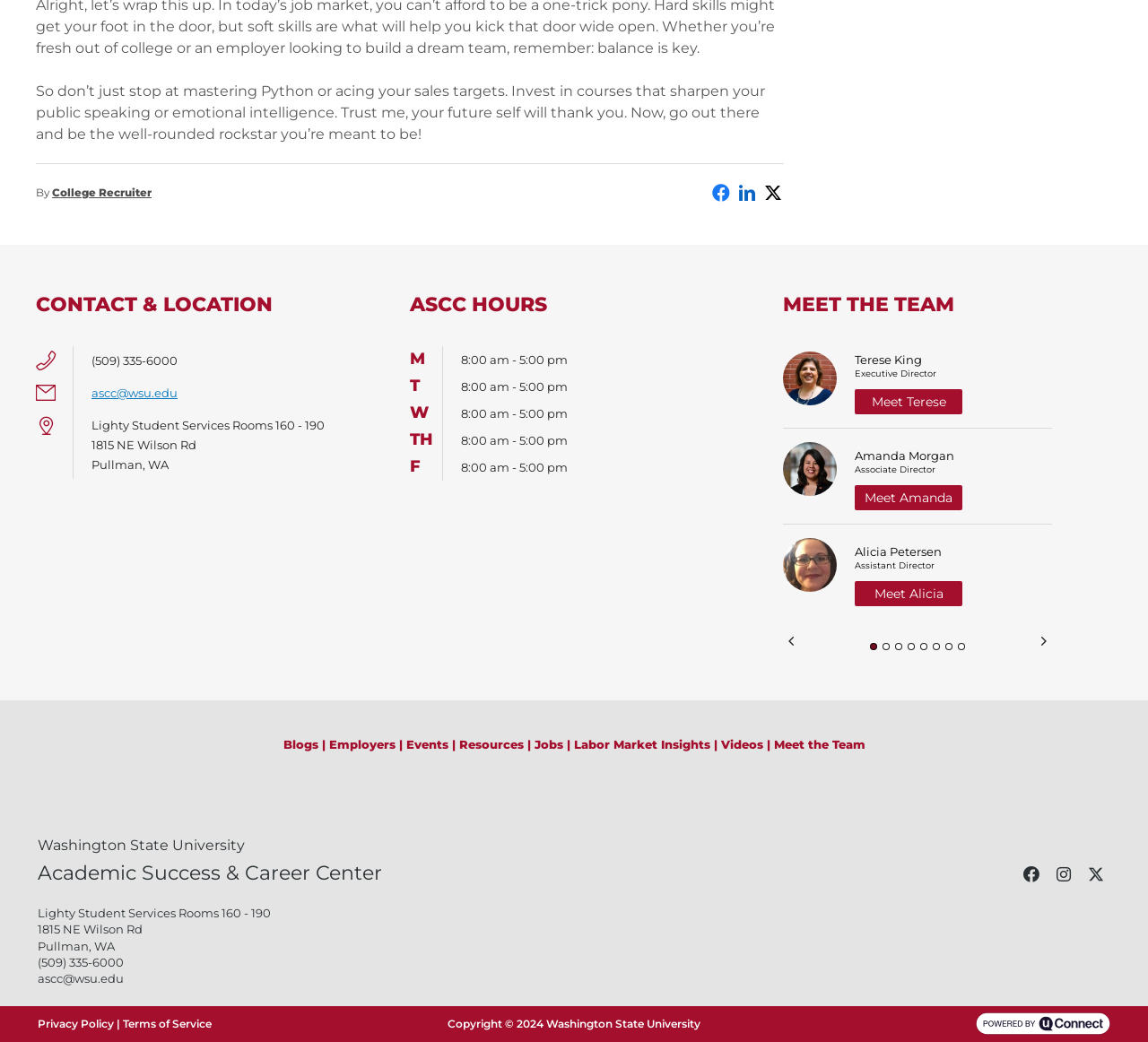How many team members are listed on the 'MEET THE TEAM' page?
Based on the screenshot, provide your answer in one word or phrase.

At least 3